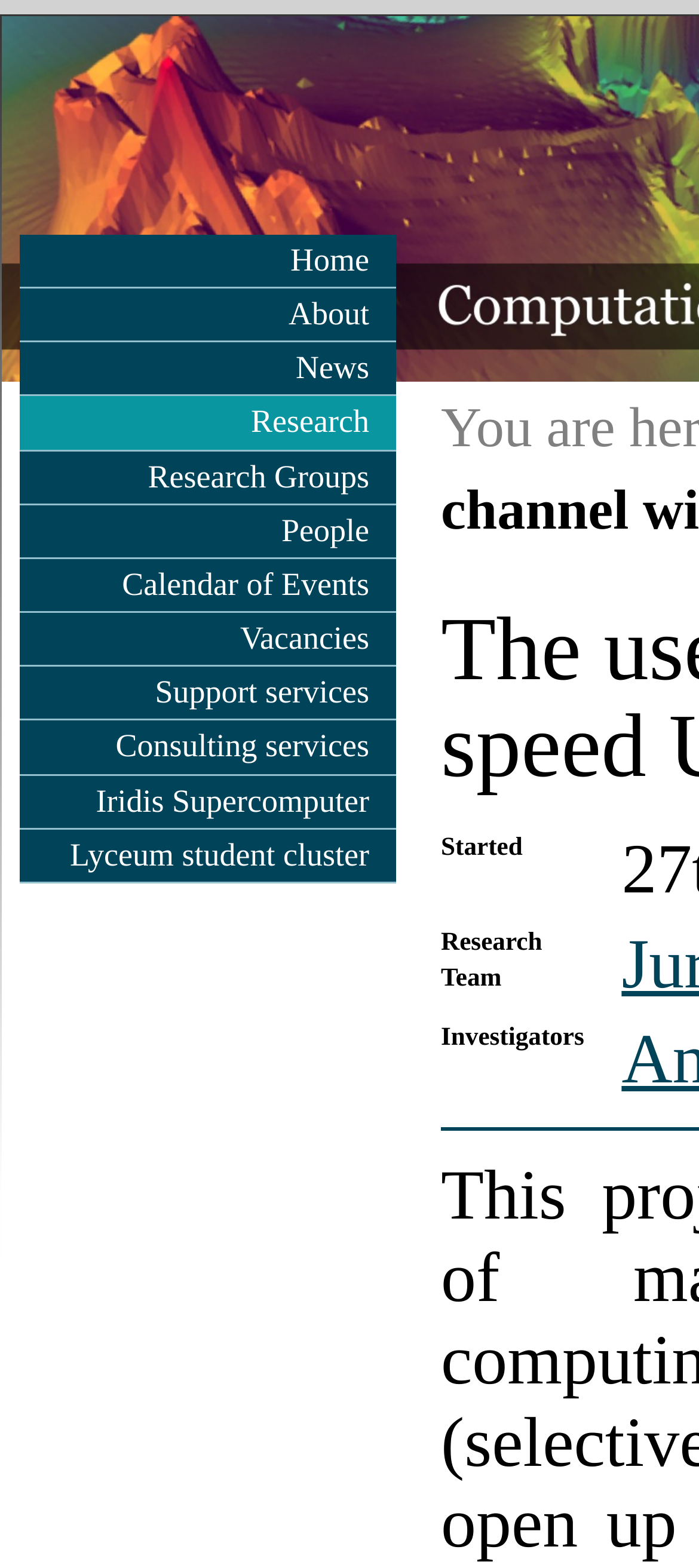Please respond to the question with a concise word or phrase:
How many description list terms are on the page?

3